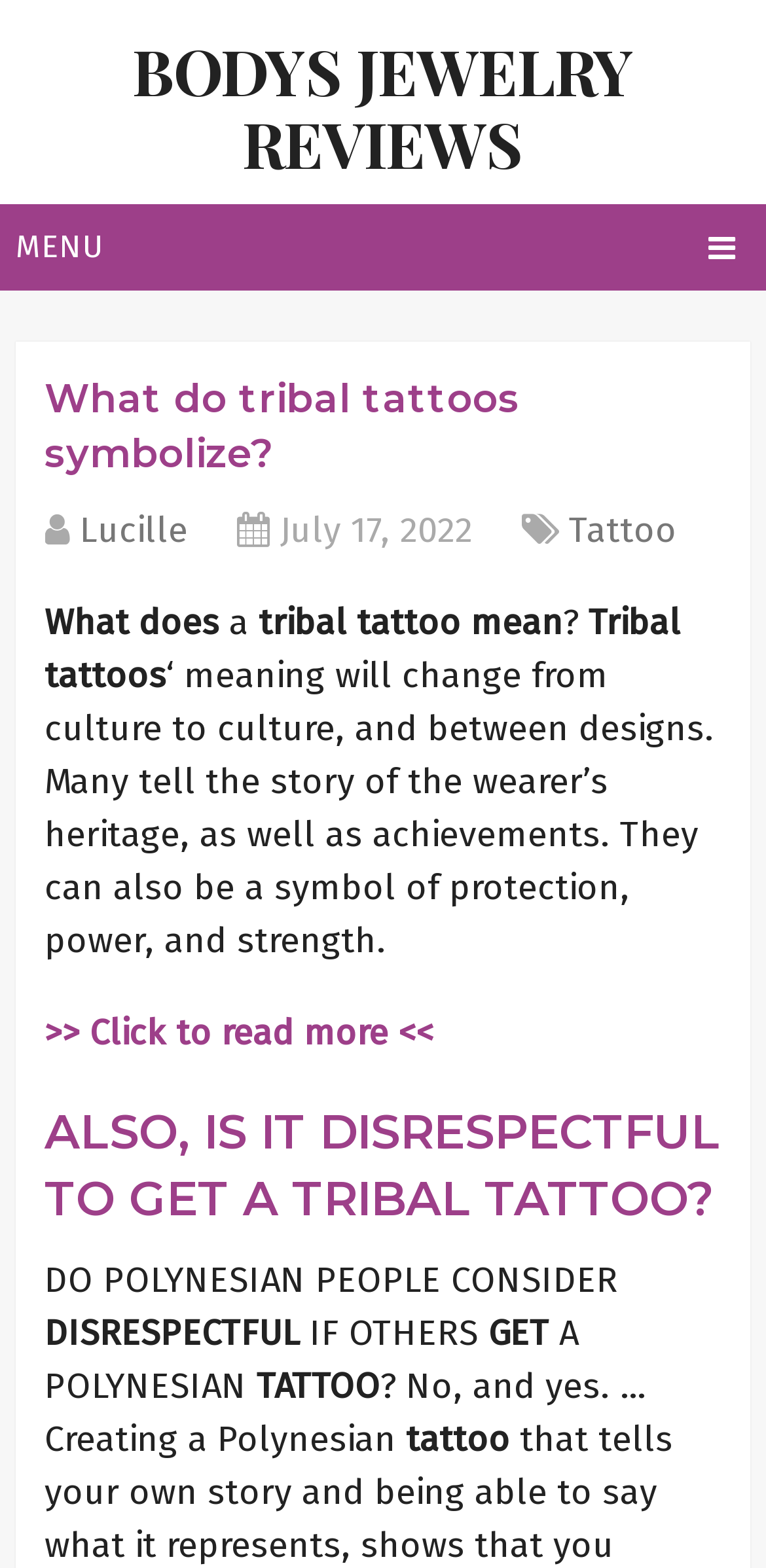Please find the bounding box for the UI component described as follows: "Bodys Jewelry Reviews".

[0.173, 0.018, 0.827, 0.118]